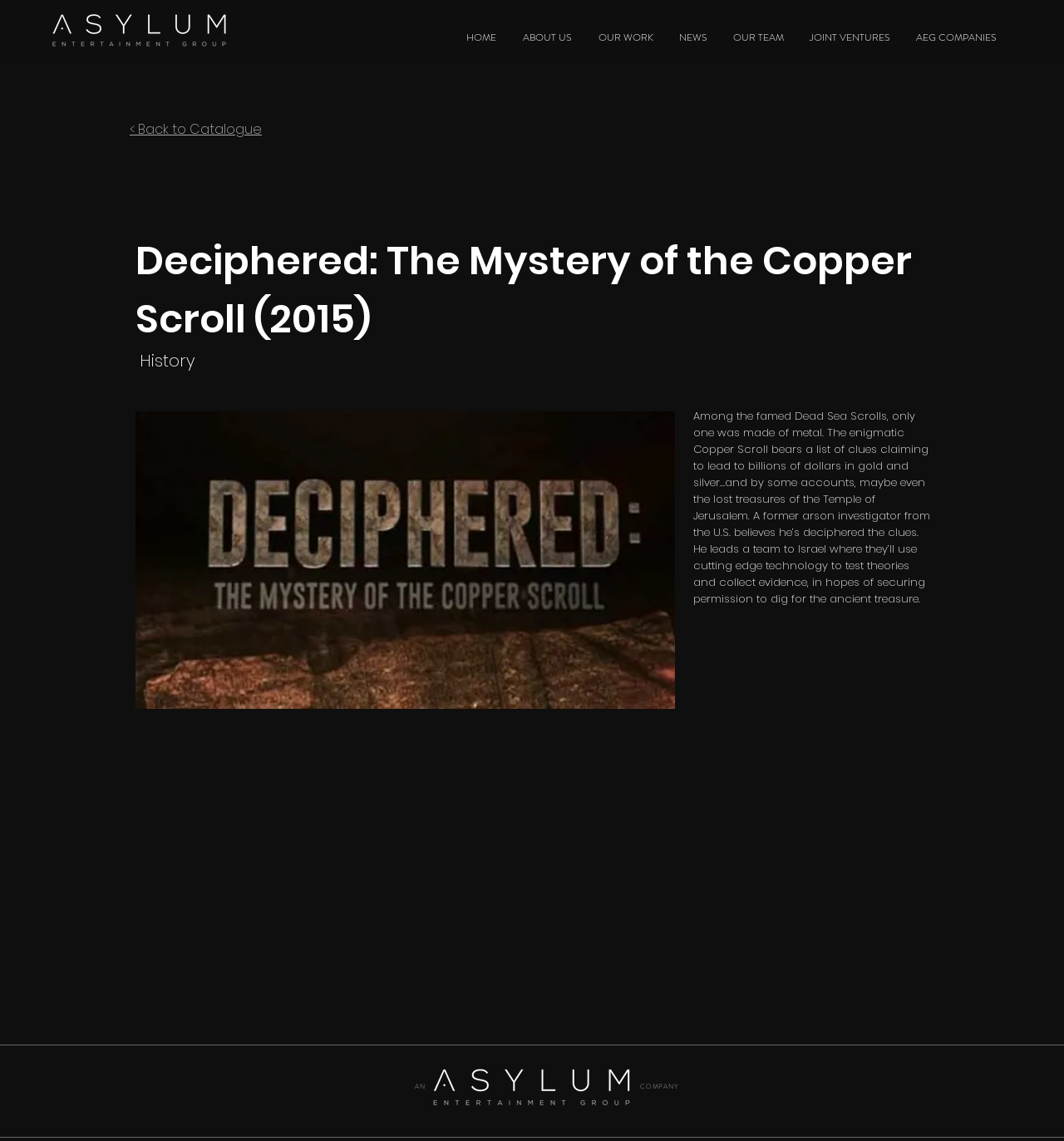Please locate the bounding box coordinates of the element that needs to be clicked to achieve the following instruction: "Go to AIM-X Foundation website". The coordinates should be four float numbers between 0 and 1, i.e., [left, top, right, bottom].

None